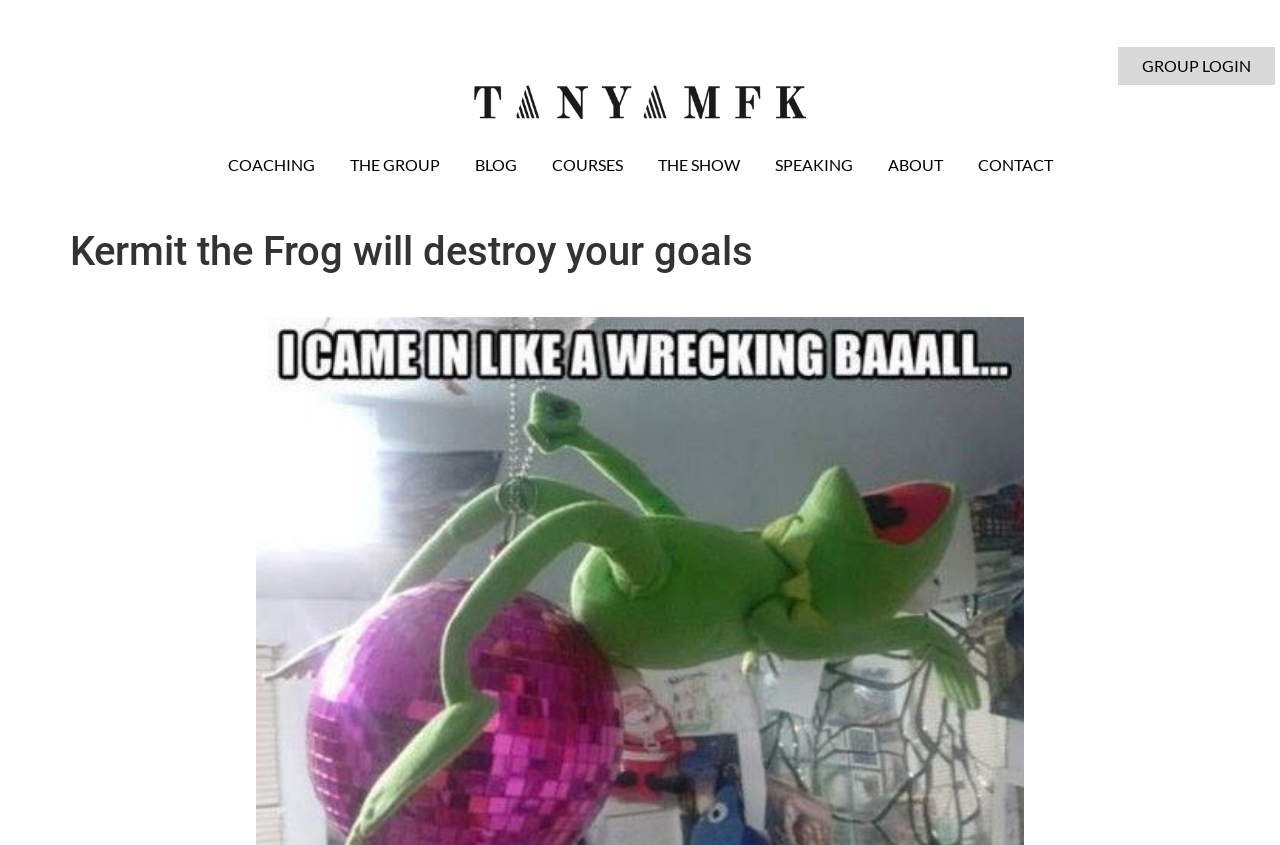Using the provided element description "GROUP LOGIN", determine the bounding box coordinates of the UI element.

[0.873, 0.056, 0.996, 0.101]